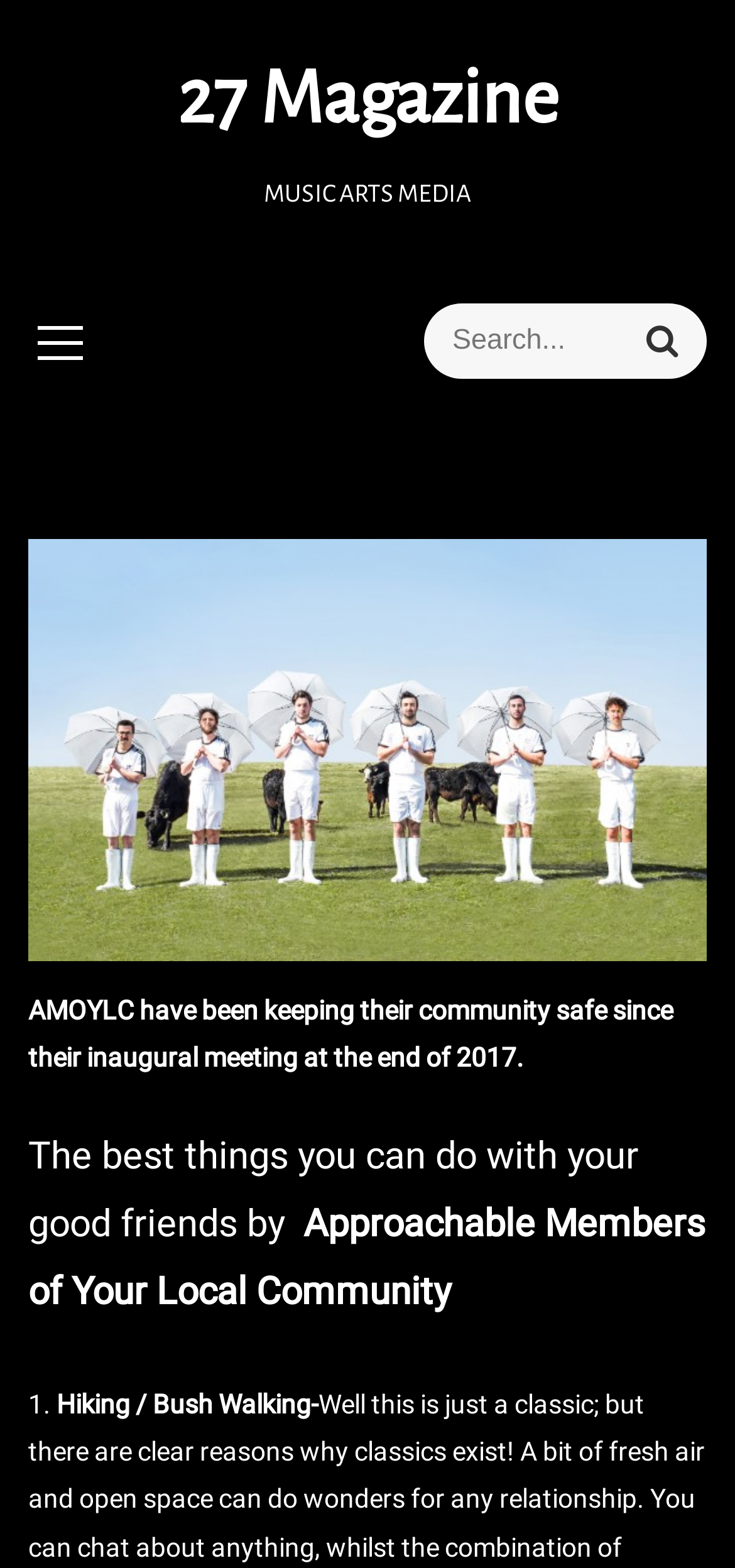What is the name of the community?
Examine the image and provide an in-depth answer to the question.

The name of the community can be found in the text below the search box, where it says 'Approachable Members of Your Local Community'.